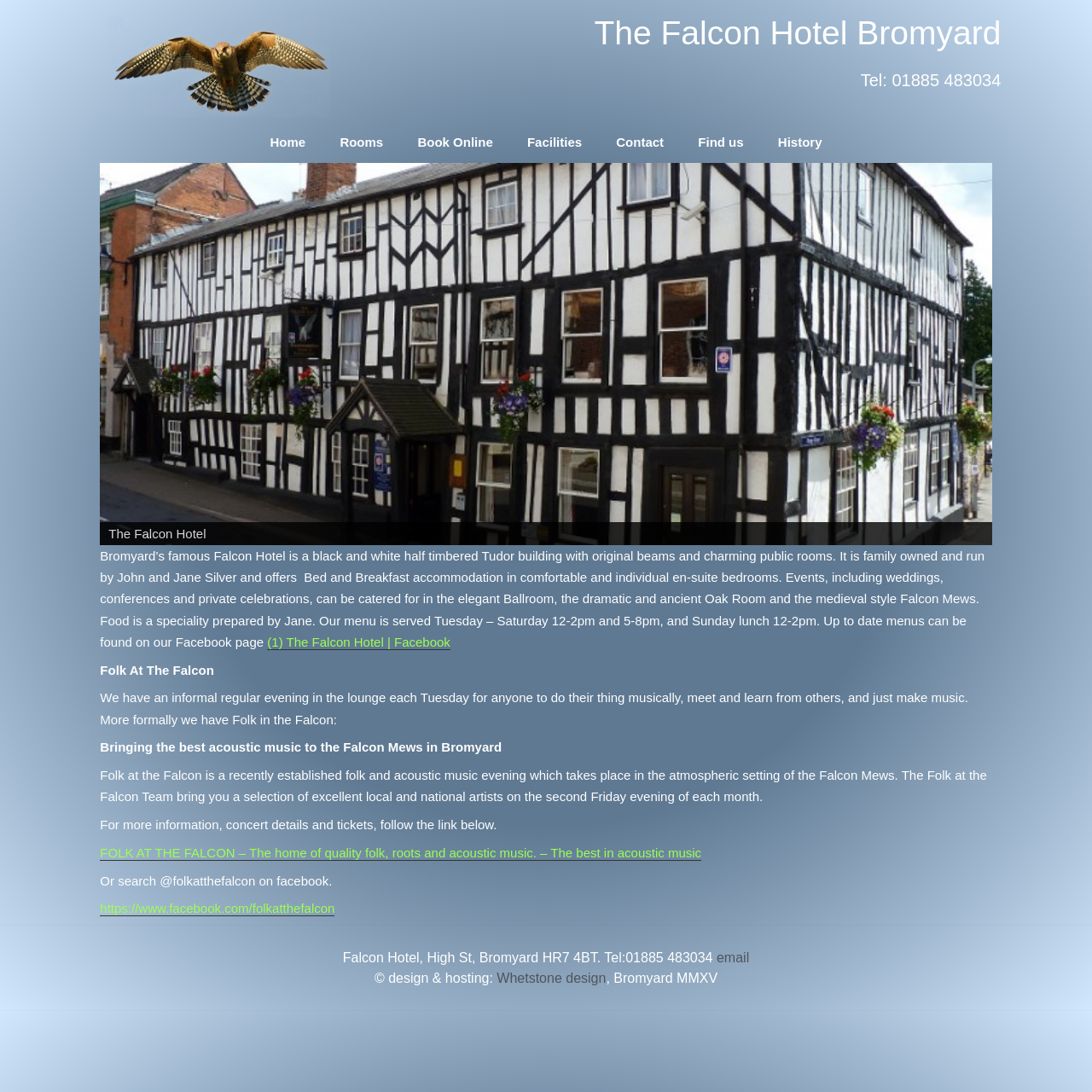Give a full account of the webpage's elements and their arrangement.

The webpage is about the Falcon Hotel, a black and white, half-timbered Tudor building in Bromyard. At the top, there is a heading with the hotel's name and a phone number. Below this, there is a navigation menu with links to different sections of the website, including "Home", "Rooms", "Book Online", "Facilities", "Contact", "Find us", and "History".

The main content of the webpage is divided into two sections. On the left, there is a series of images, likely showcasing the hotel's rooms, facilities, or surroundings. On the right, there is a text section that provides information about the hotel. The text describes the hotel's features, including its original beams and charming public rooms, and mentions that it is family-owned and run by John and Jane Silver. It also provides details about the hotel's accommodation, events, and food services.

Further down, there is a section about "Folk At The Falcon", which appears to be a regular music event held at the hotel. This section includes text describing the event, as well as links to Facebook pages and external websites for more information.

At the bottom of the webpage, there is a footer section with the hotel's address, phone number, and email link, as well as a copyright notice and a link to the website's designer.